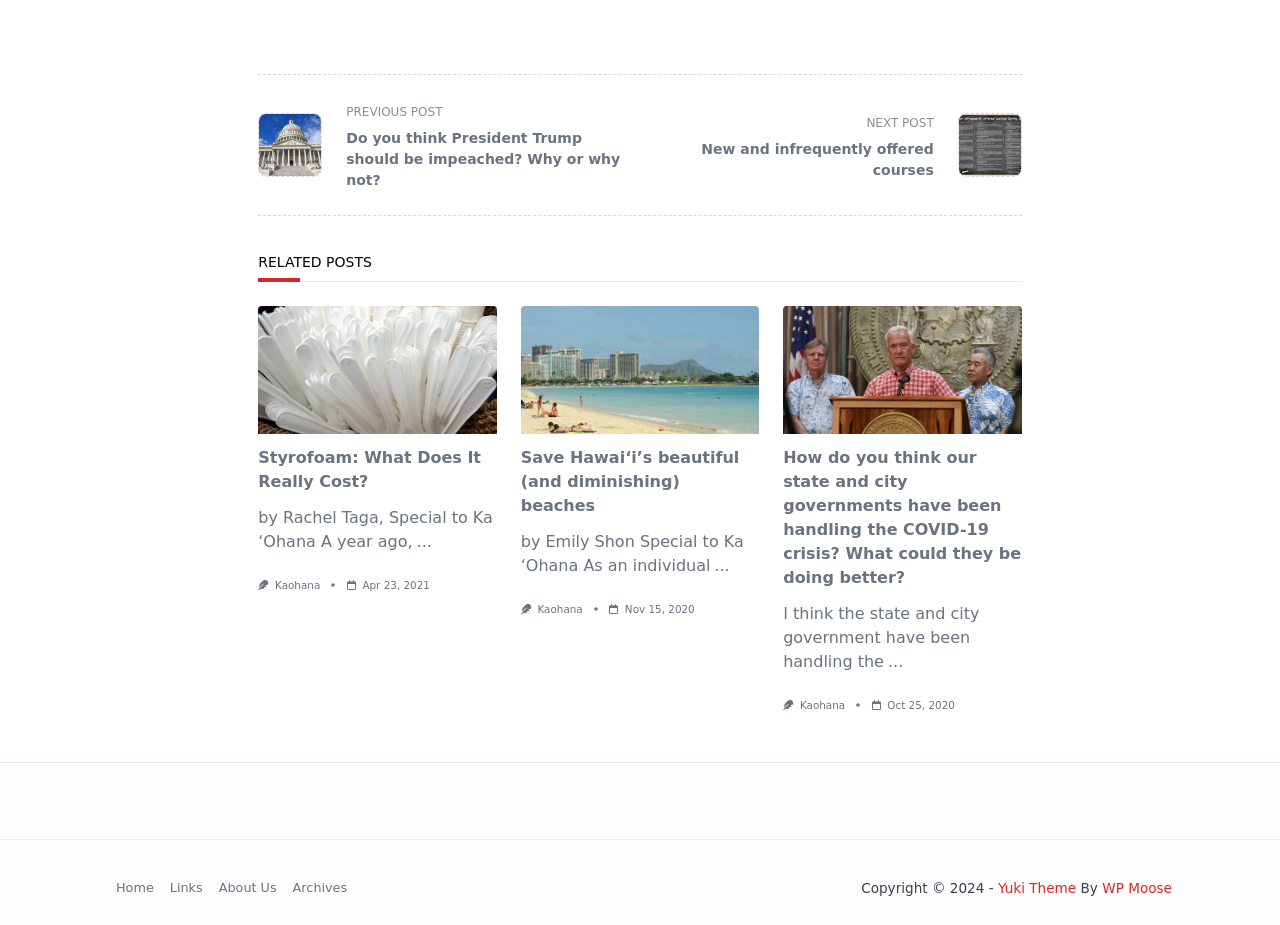Identify the bounding box coordinates for the UI element described as: "Share".

None